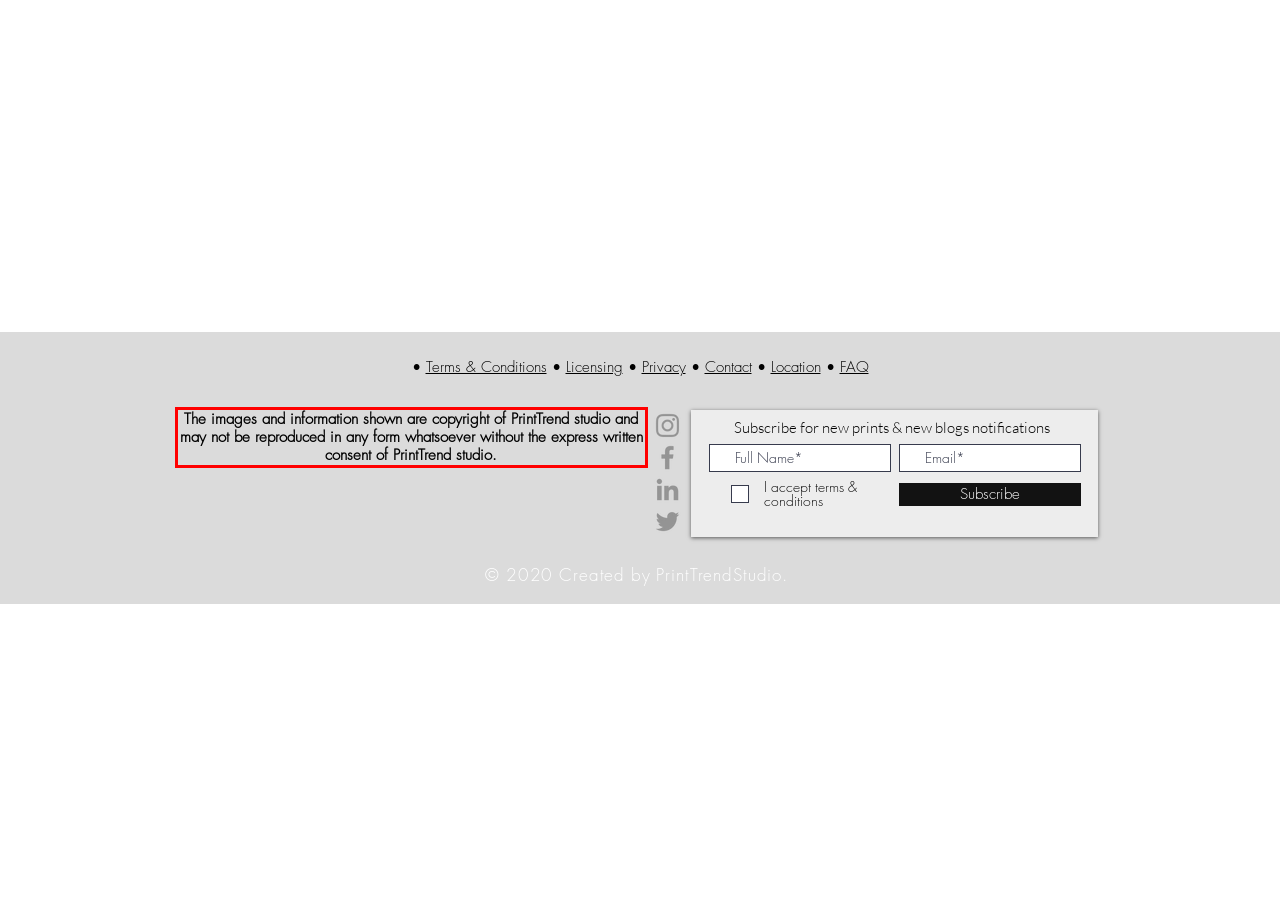Given a screenshot of a webpage containing a red bounding box, perform OCR on the text within this red bounding box and provide the text content.

The images and information shown are copyright of PrintTrend studio and may not be reproduced in any form whatsoever without the express written consent of PrintTrend studio.